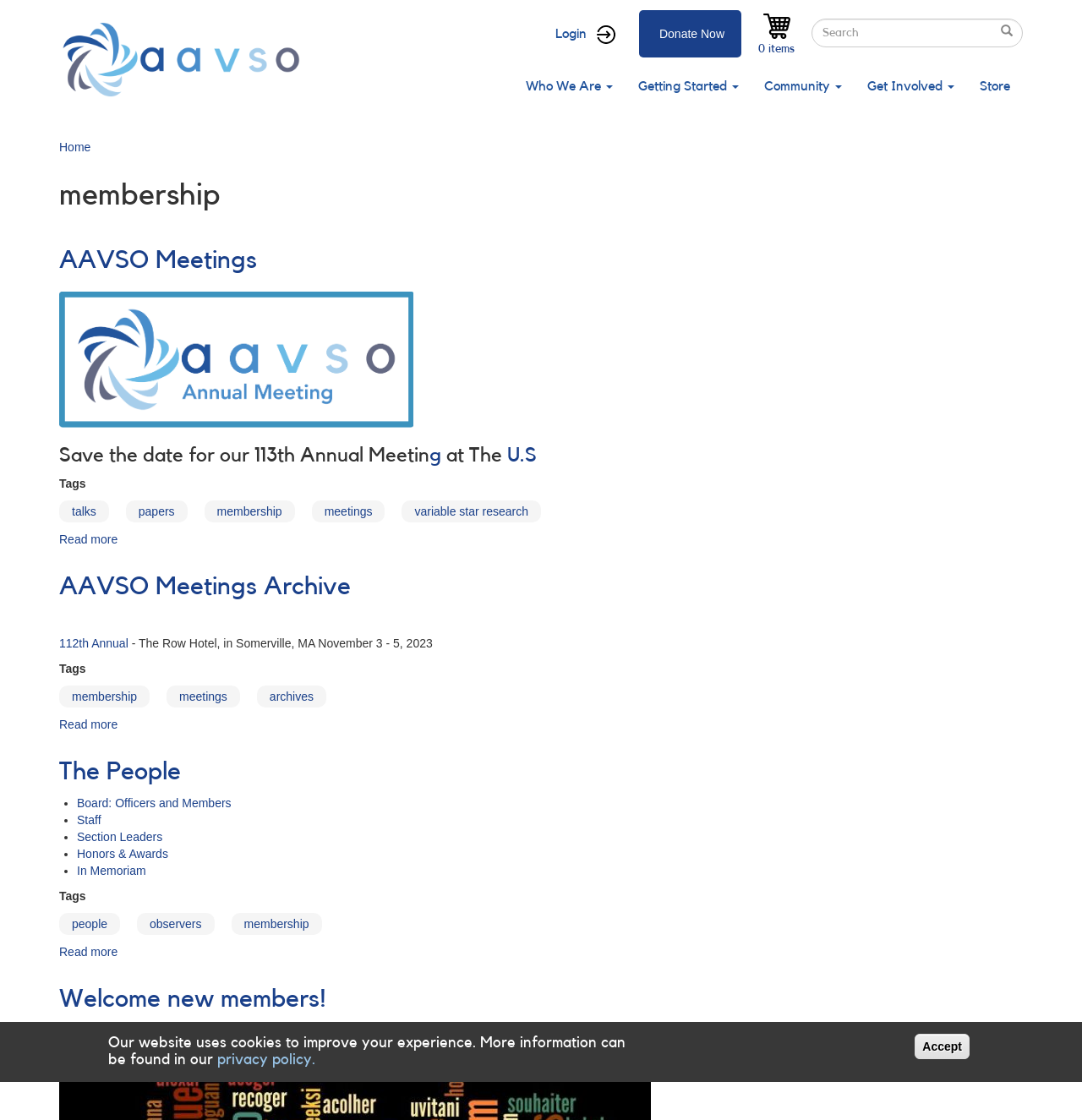Please identify the bounding box coordinates of where to click in order to follow the instruction: "View TOP TRENDING articles".

None